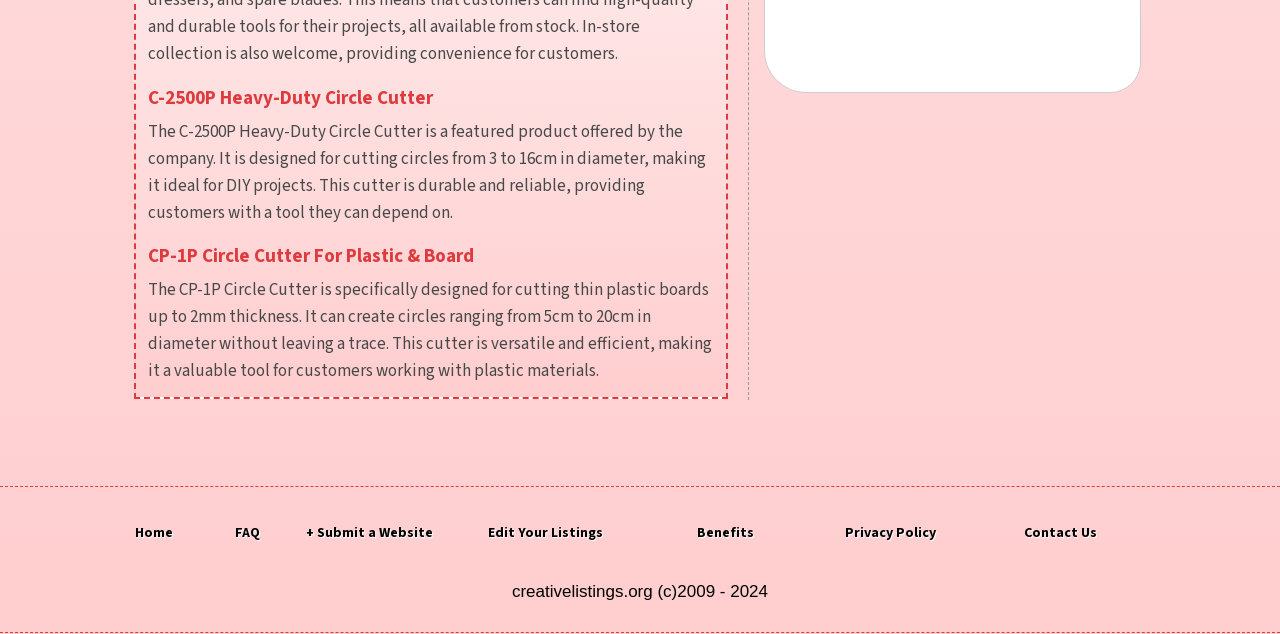What is the diameter range of the C-2500P Heavy-Duty Circle Cutter?
Please use the image to provide a one-word or short phrase answer.

3 to 16cm